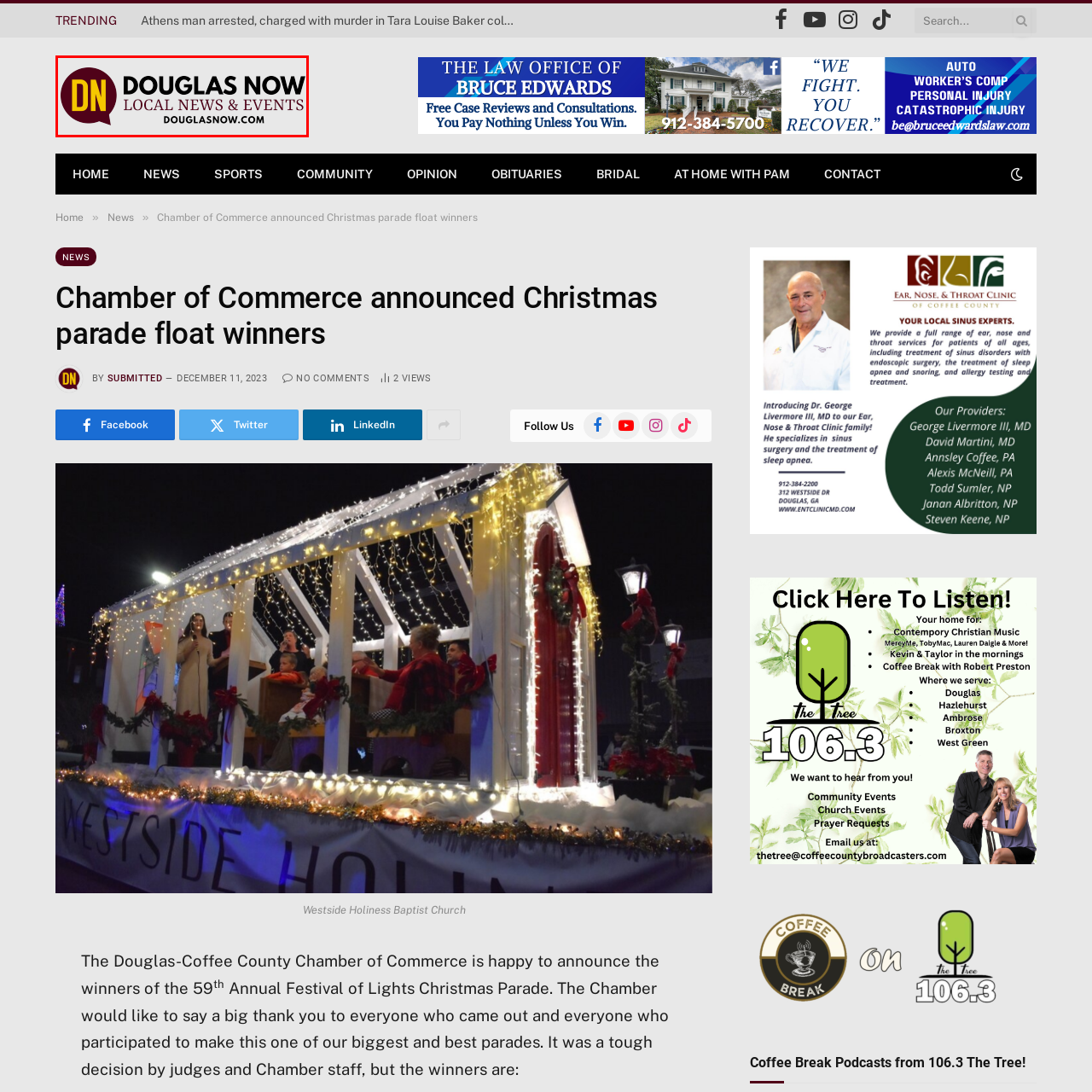Examine the portion of the image marked by the red rectangle, What is the tagline of Douglas Now? Answer concisely using a single word or phrase.

LOCAL NEWS & EVENTS